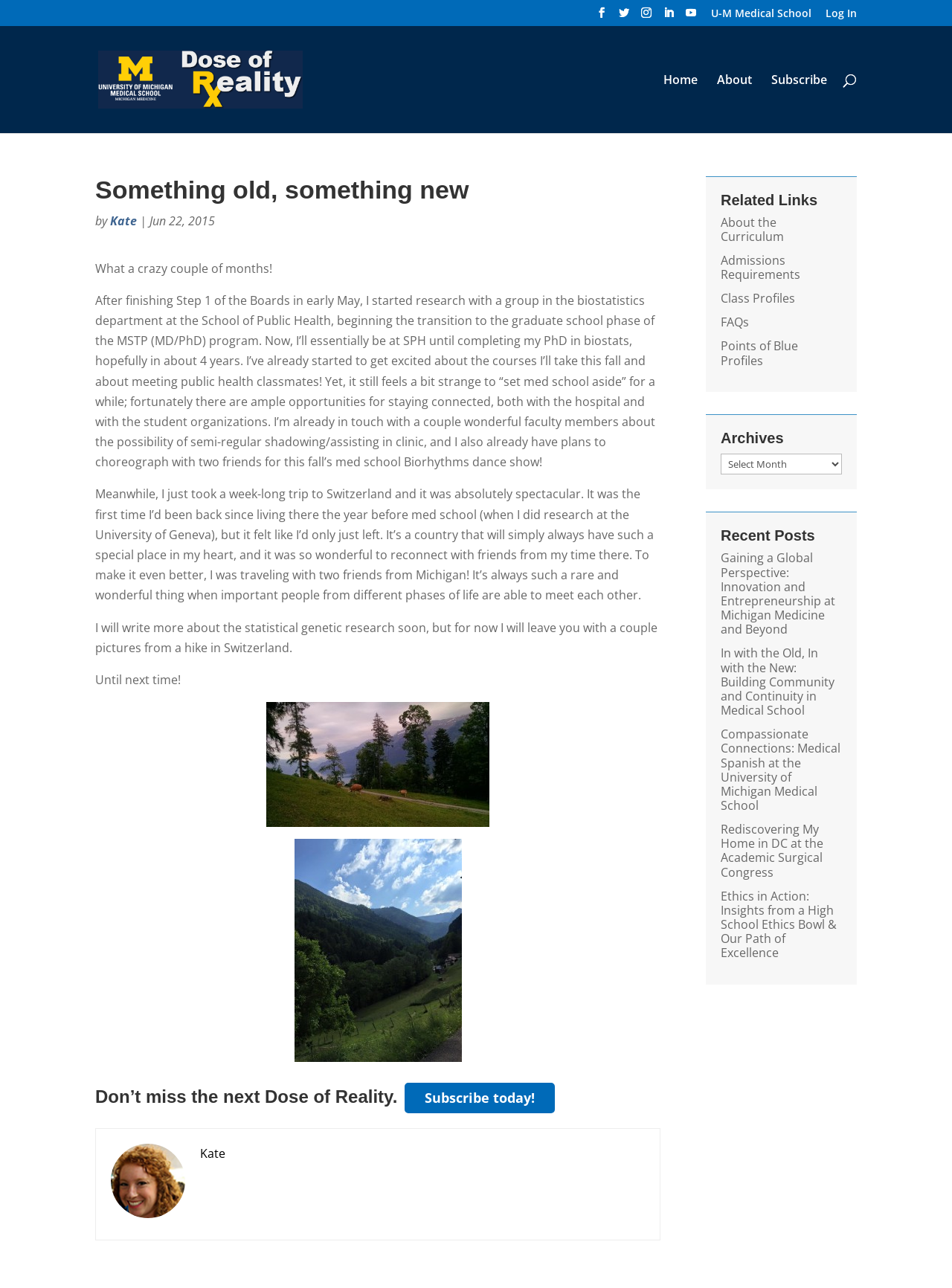Identify the coordinates of the bounding box for the element that must be clicked to accomplish the instruction: "Read the article by Kate".

[0.116, 0.165, 0.144, 0.178]